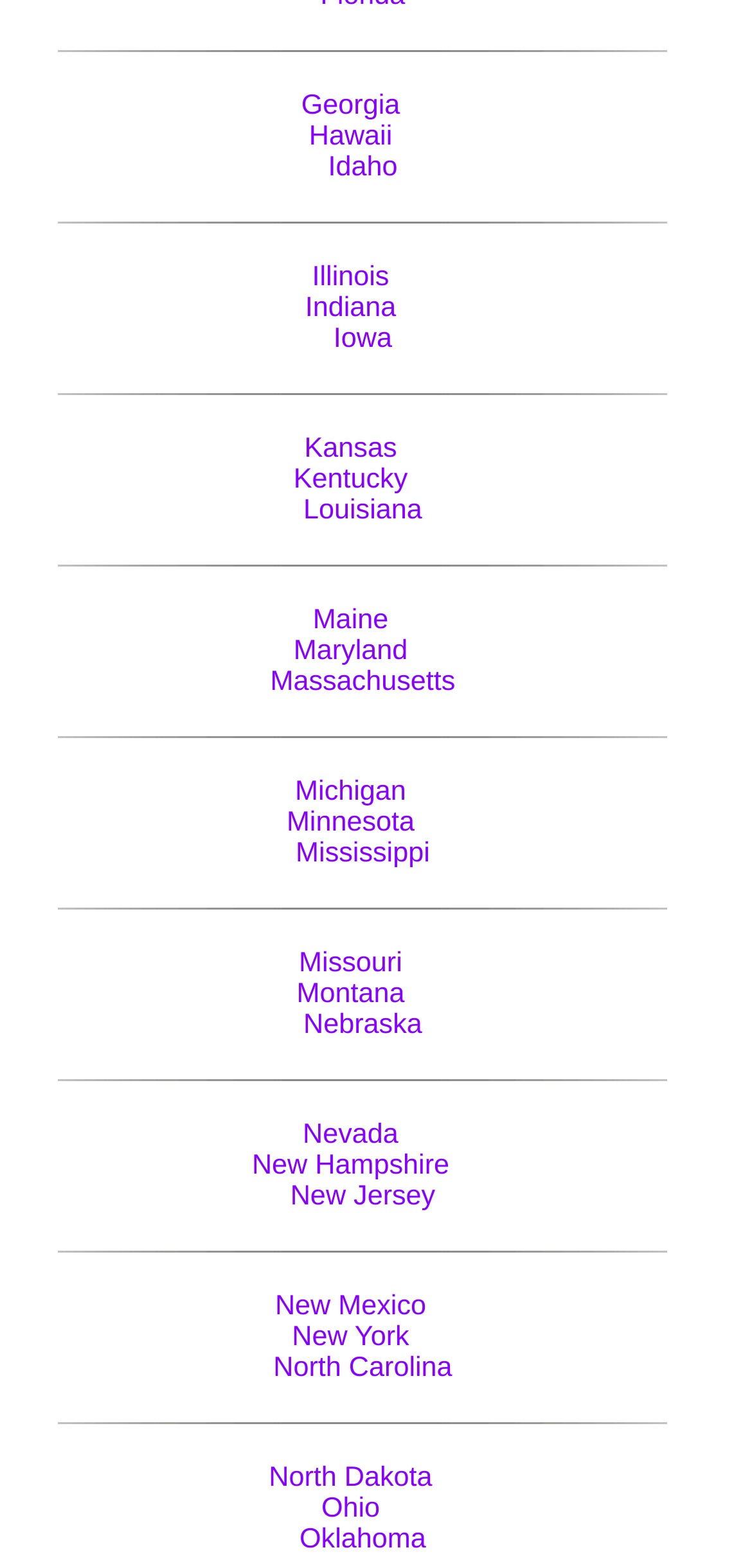Specify the bounding box coordinates of the region I need to click to perform the following instruction: "Visit the Plog page". The coordinates must be four float numbers in the range of 0 to 1, i.e., [left, top, right, bottom].

None